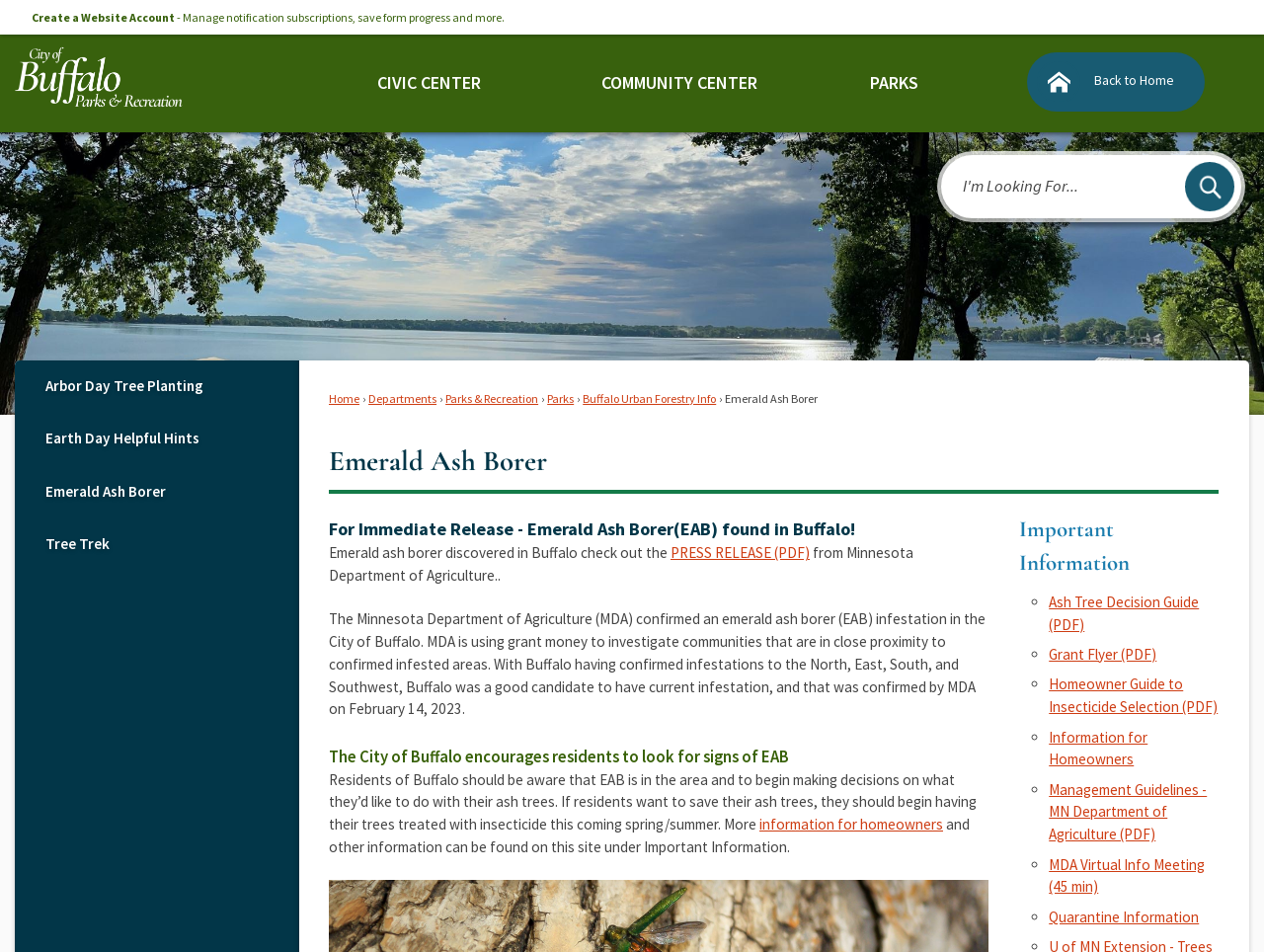Locate the bounding box coordinates of the clickable part needed for the task: "Learn more about Emerald Ash Borer".

[0.26, 0.462, 0.964, 0.518]